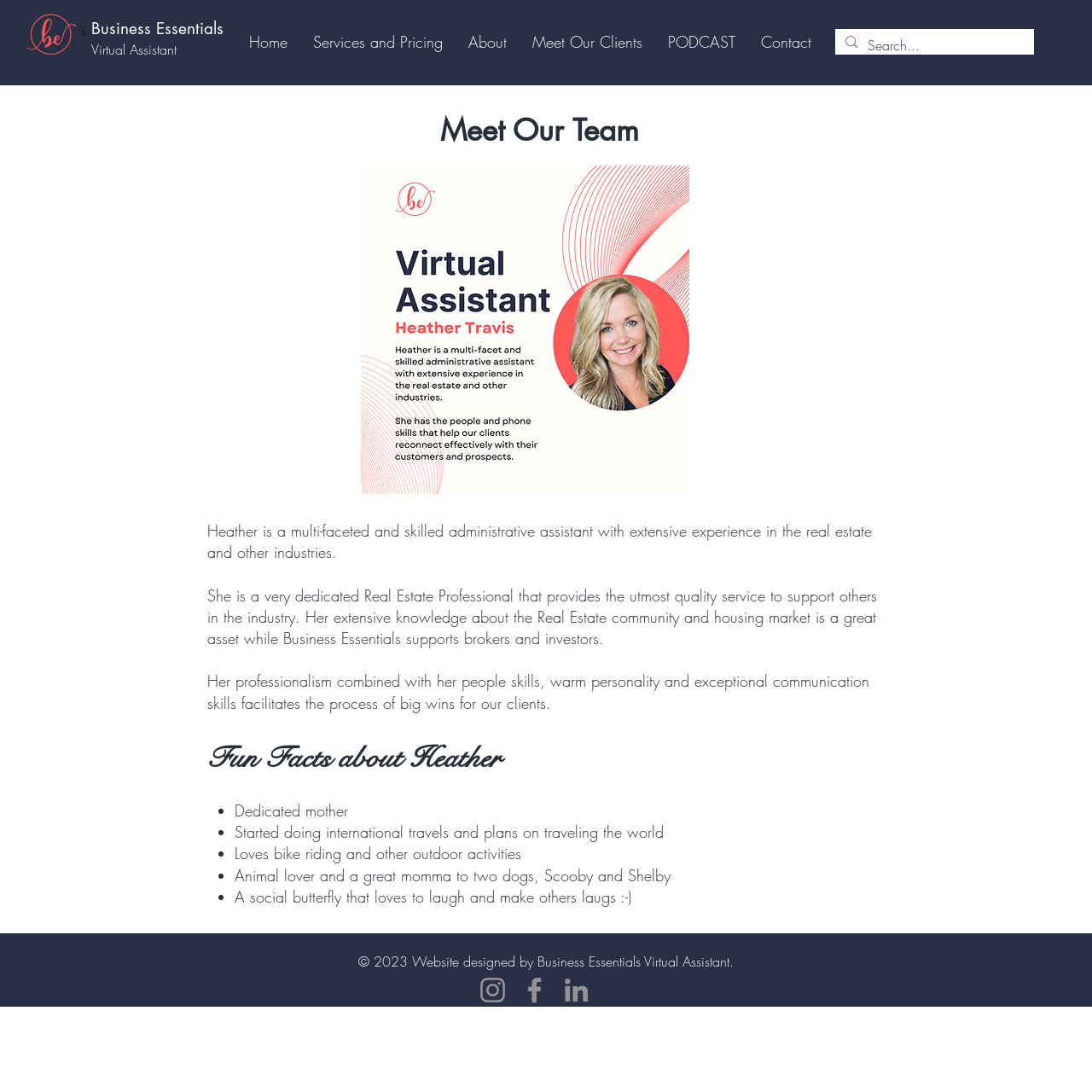What is the name of the virtual assistant?
Refer to the screenshot and respond with a concise word or phrase.

Heather Travis